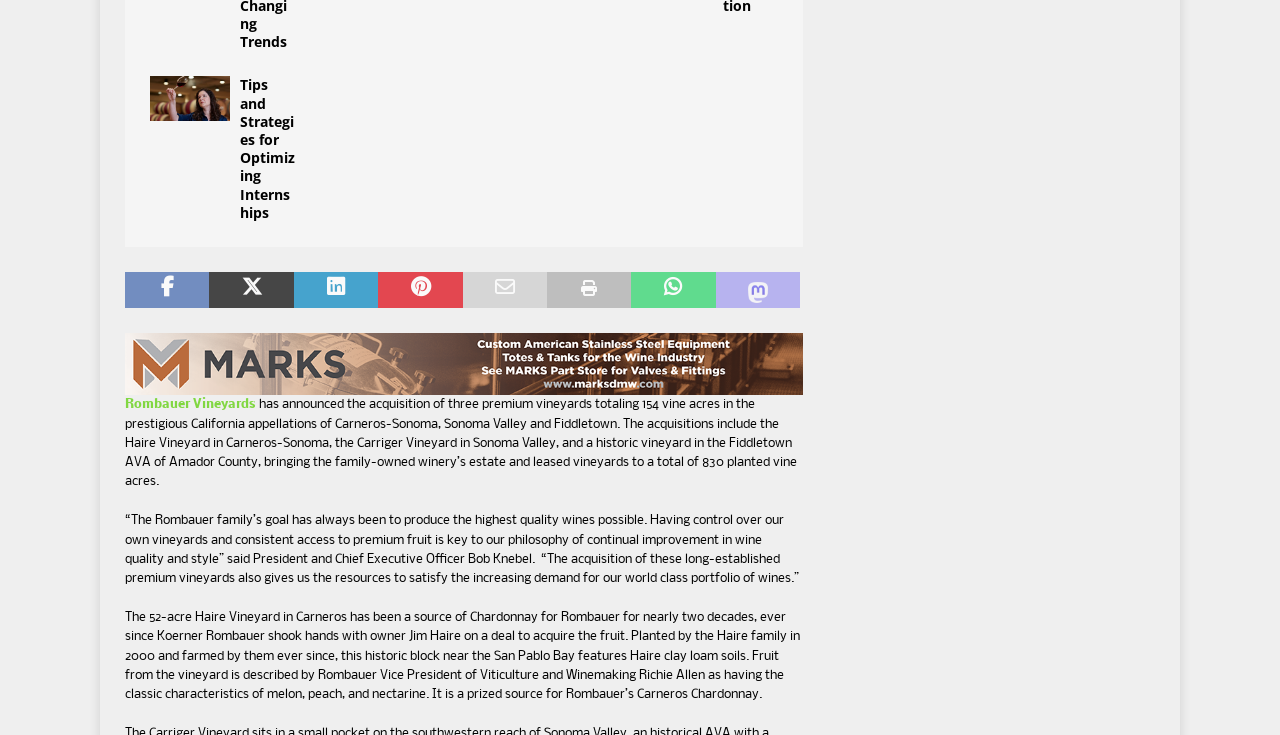Identify the coordinates of the bounding box for the element described below: "AN 24". Return the coordinates as four float numbers between 0 and 1: [left, top, right, bottom].

None